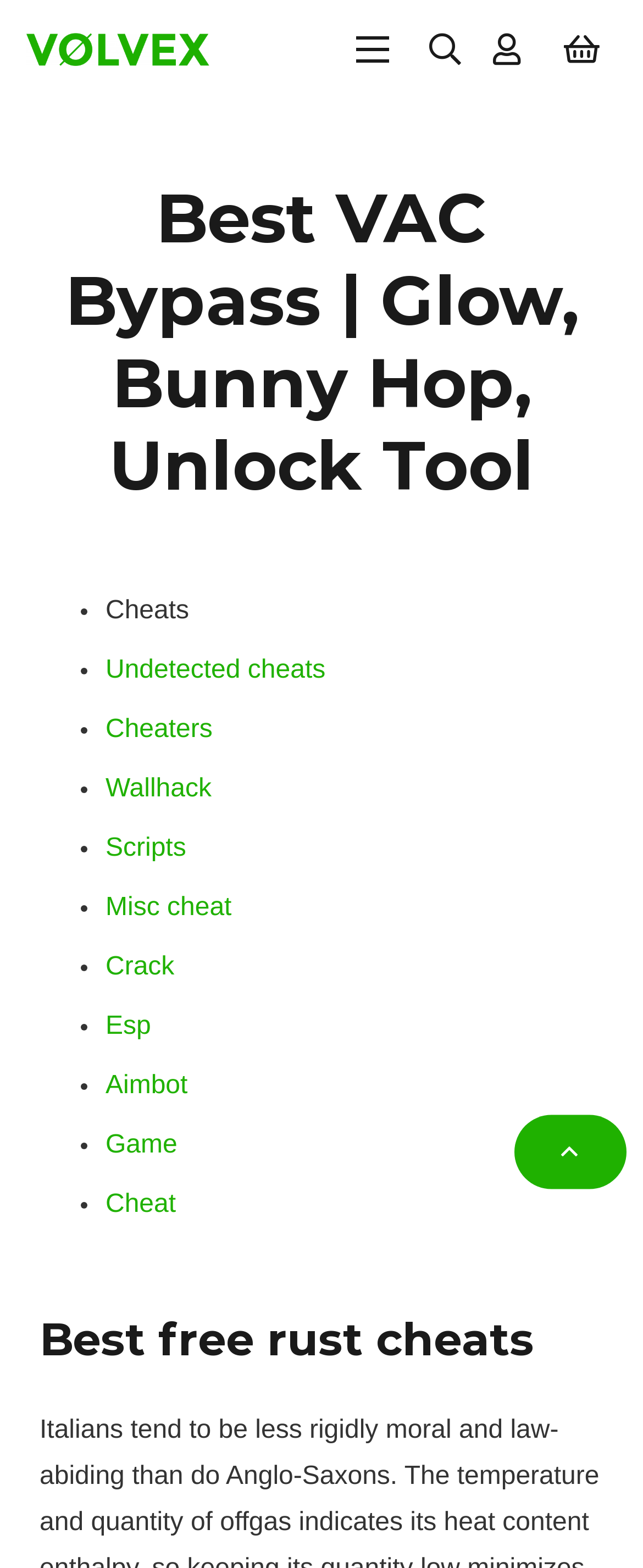Using a single word or phrase, answer the following question: 
What is the title of the second heading on the webpage?

Best free rust cheats